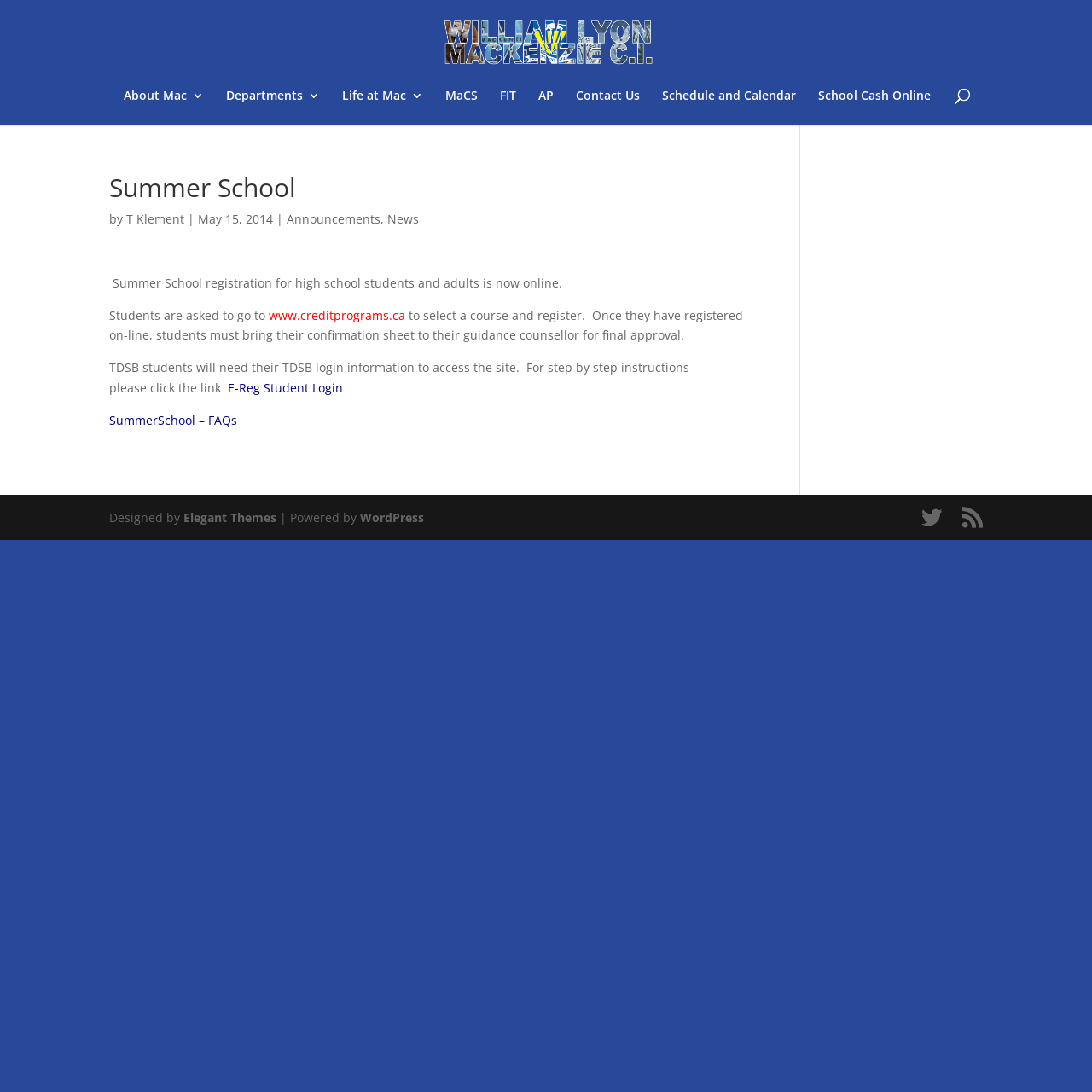Answer the question using only a single word or phrase: 
What is the name of the school?

William Lyon Mackenzie CI